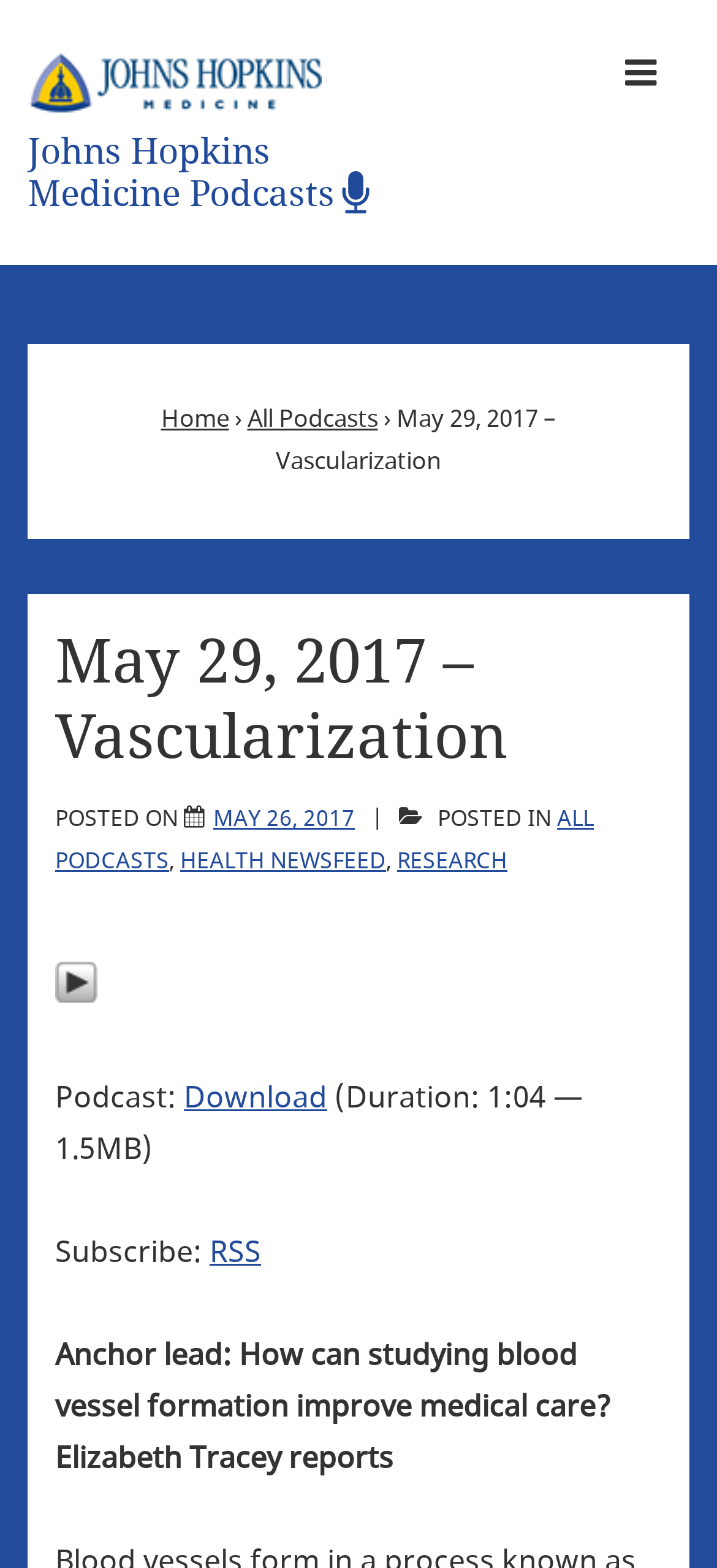Give a one-word or one-phrase response to the question:
What is the title of the podcast?

Vascularization